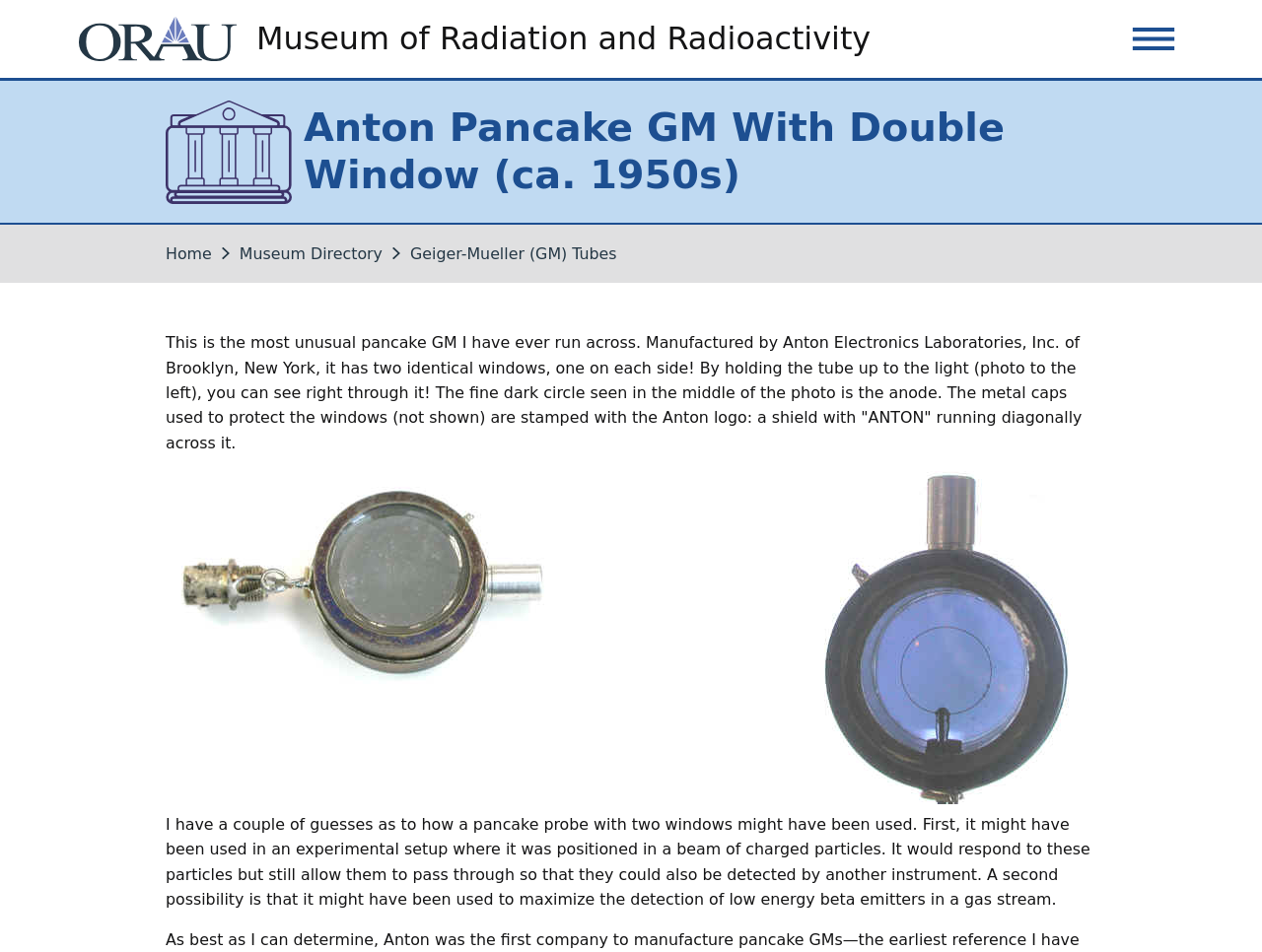Extract the main title from the webpage and generate its text.

Anton Pancake GM With Double Window (ca. 1950s)